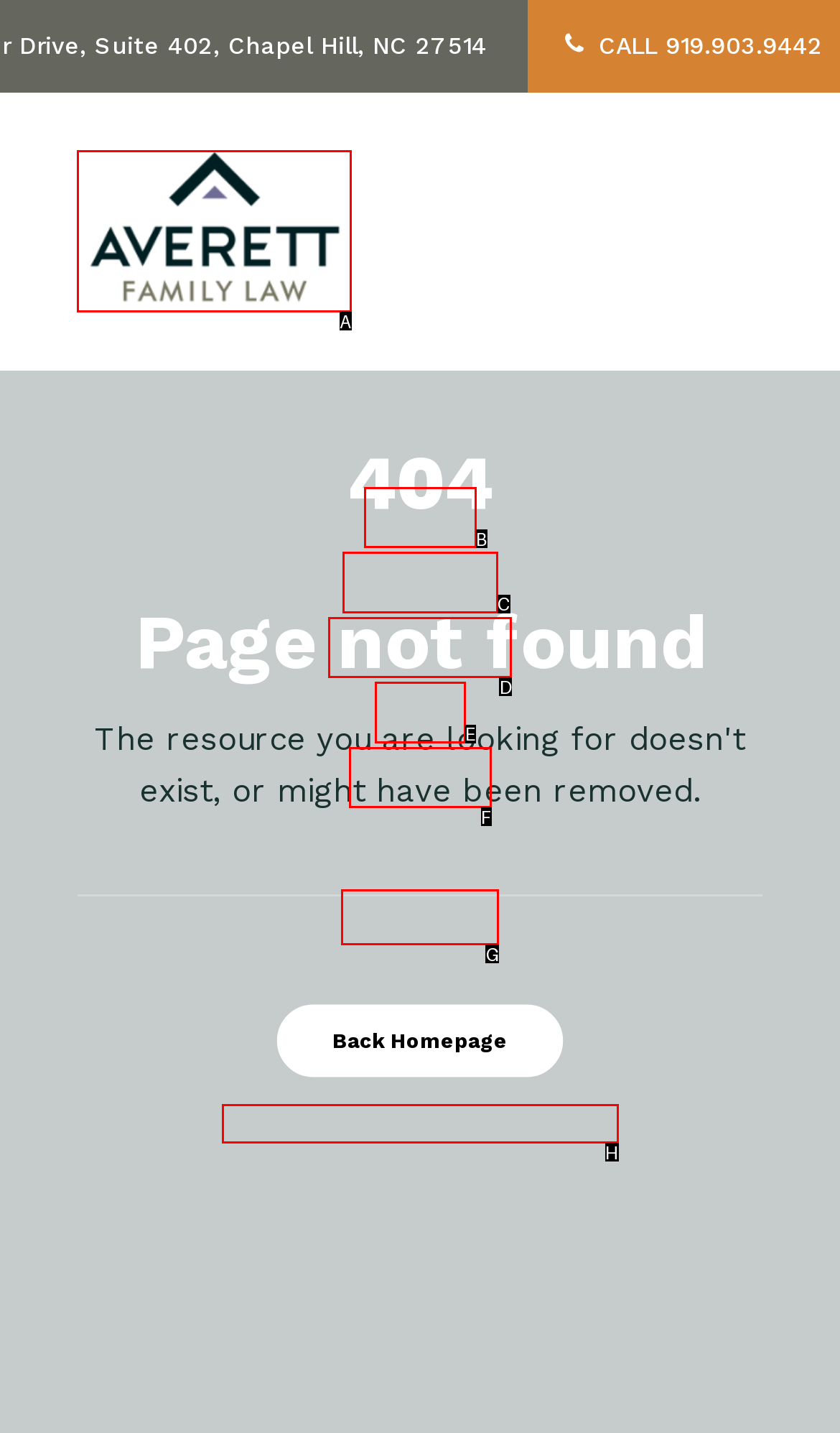Find the HTML element to click in order to complete this task: go to homepage
Answer with the letter of the correct option.

A